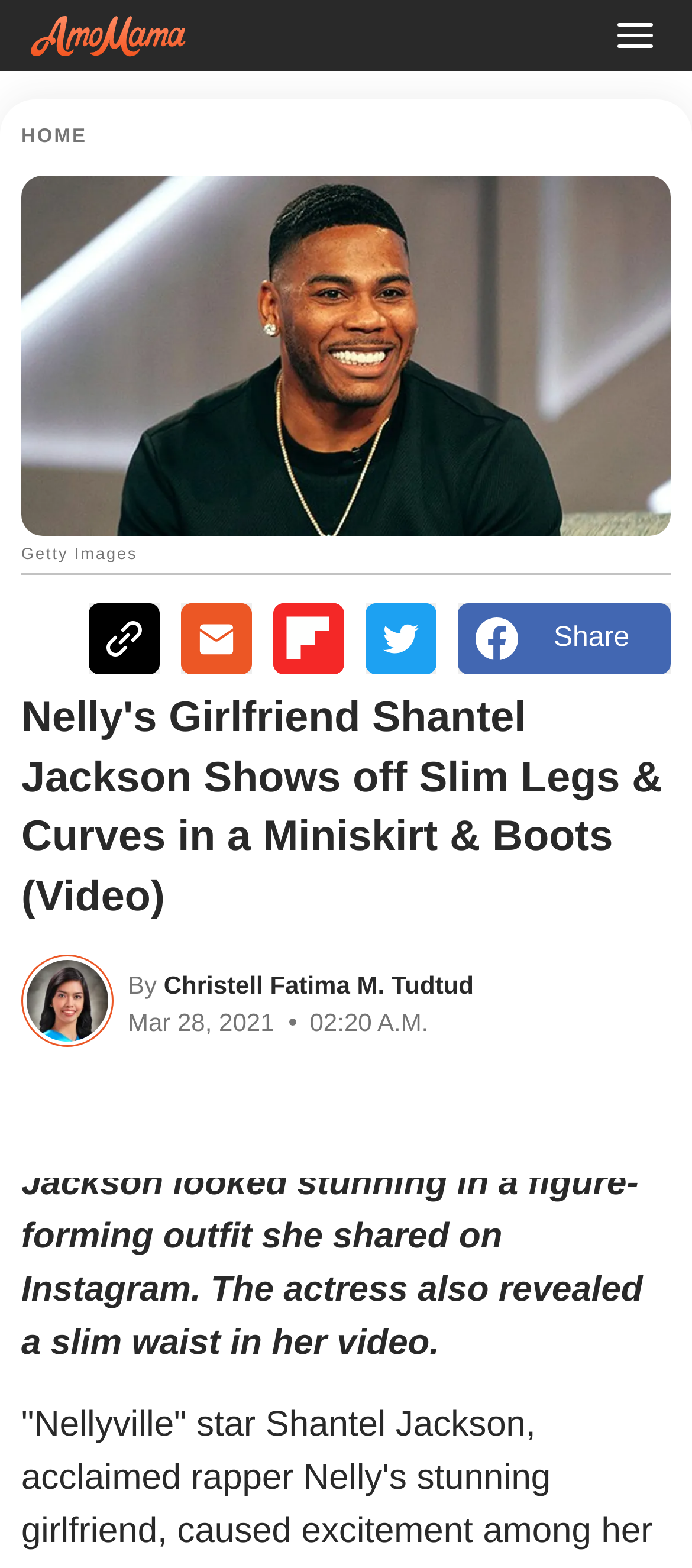Please respond in a single word or phrase: 
When was the article published?

Mar 28, 2021